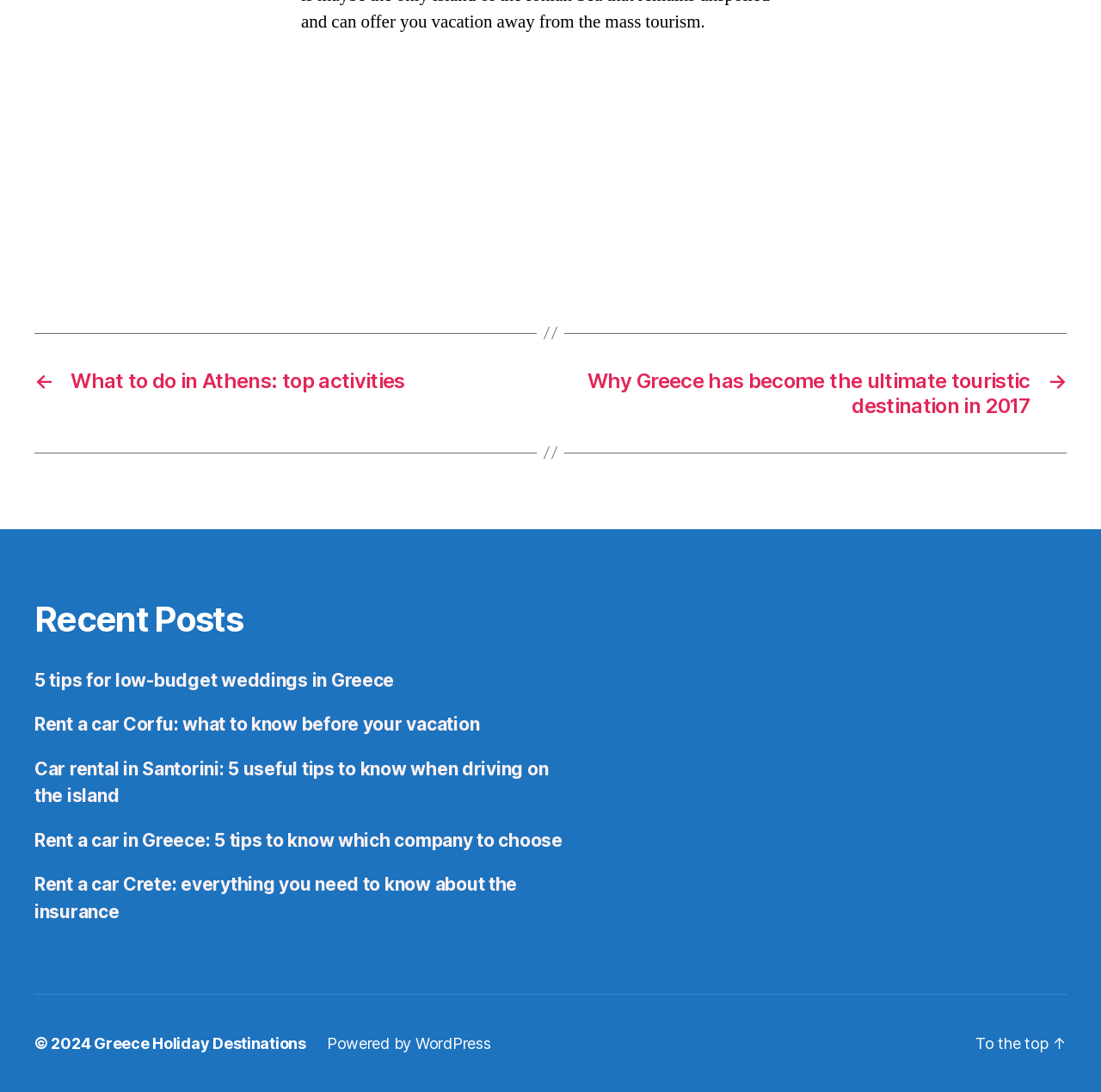Find the bounding box coordinates of the element you need to click on to perform this action: 'View recent posts'. The coordinates should be represented by four float values between 0 and 1, in the format [left, top, right, bottom].

[0.031, 0.547, 0.523, 0.587]